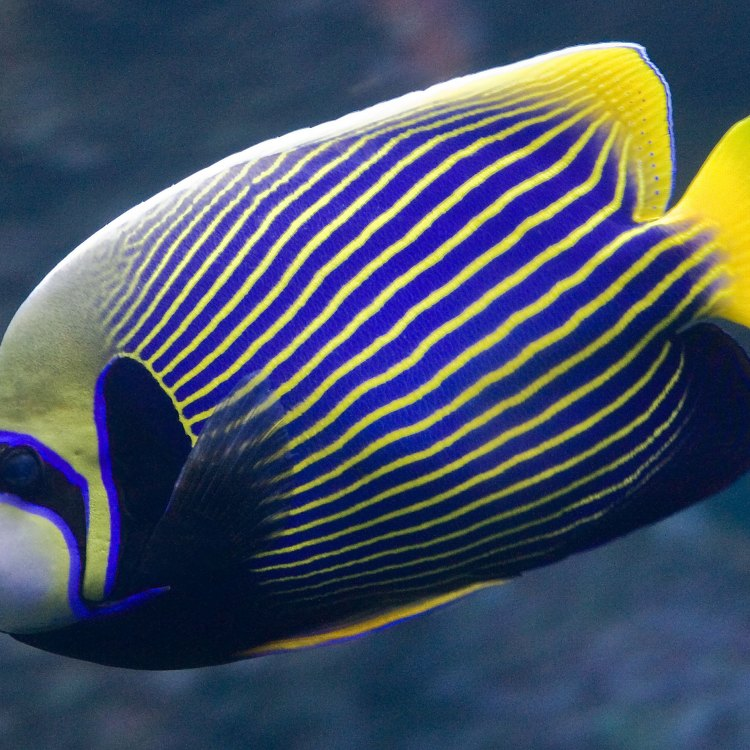Why are Emperor fish threatened?
From the image, provide a succinct answer in one word or a short phrase.

Overfishing, habitat destruction, and pollution